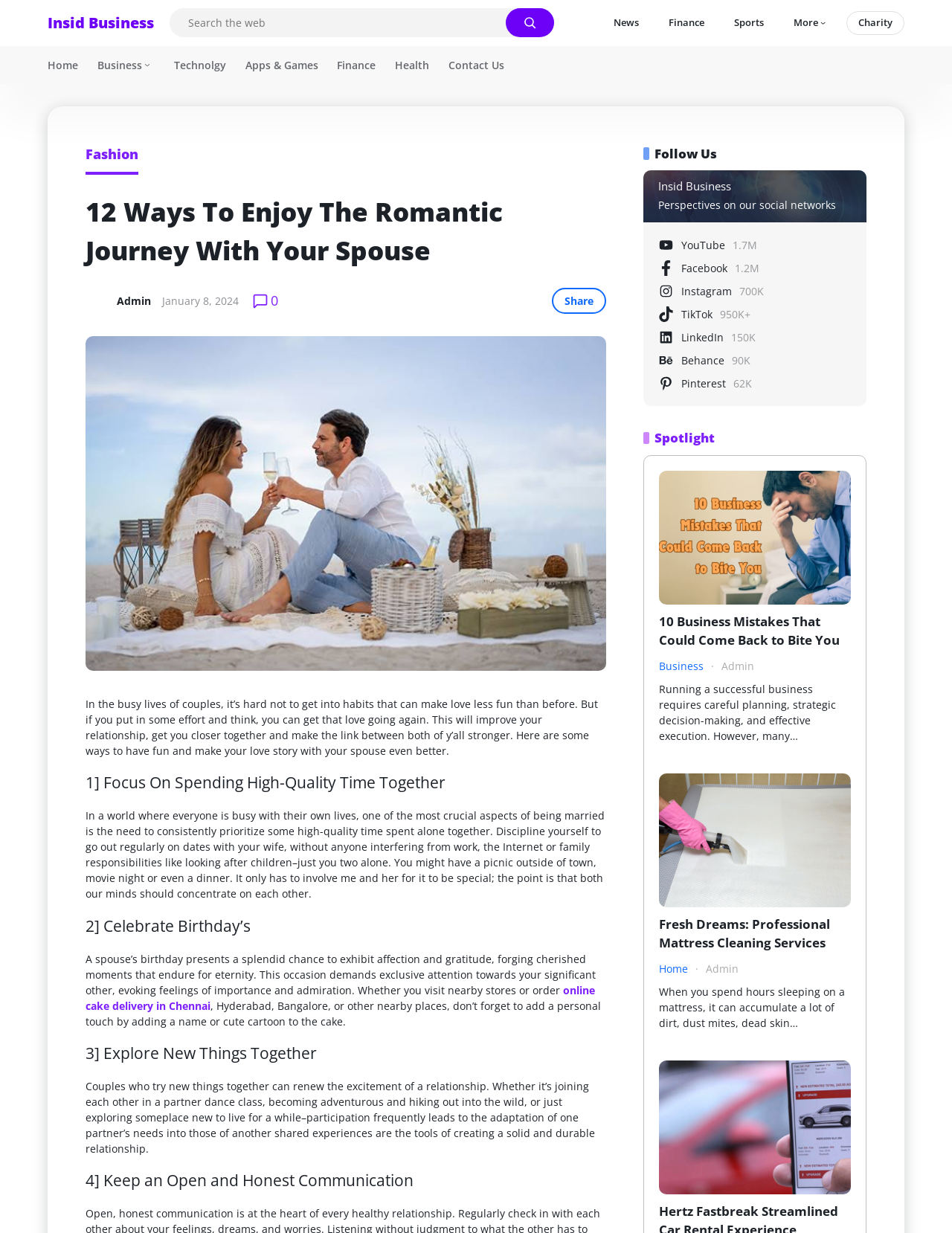What is the importance of high-quality time together? Based on the image, give a response in one word or a short phrase.

Prioritize each other